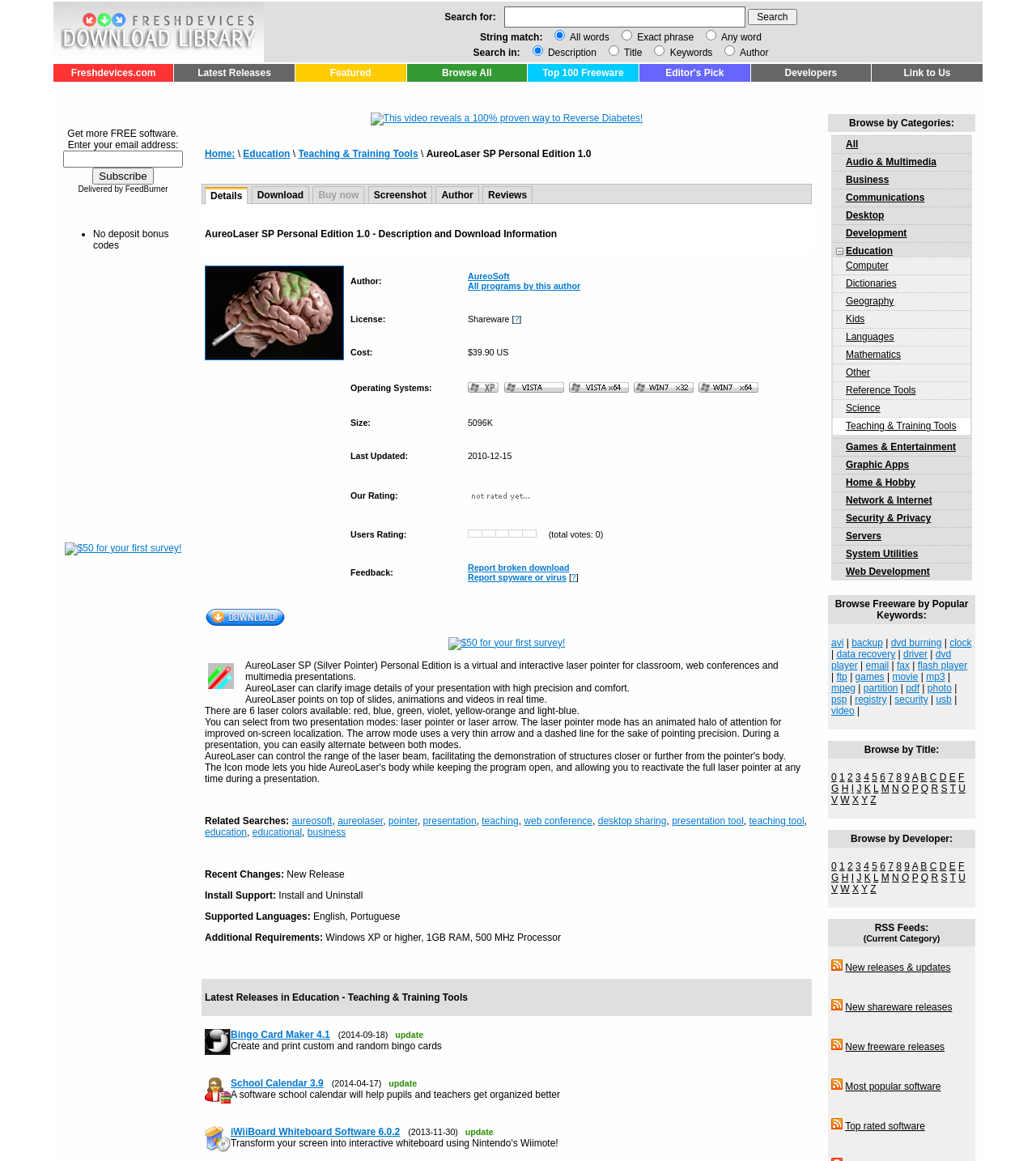Use a single word or phrase to answer the question: What are the available categories for browsing?

Latest Releases, Featured, Browse All, Top 100 Freeware, Editor's Pick, Developers